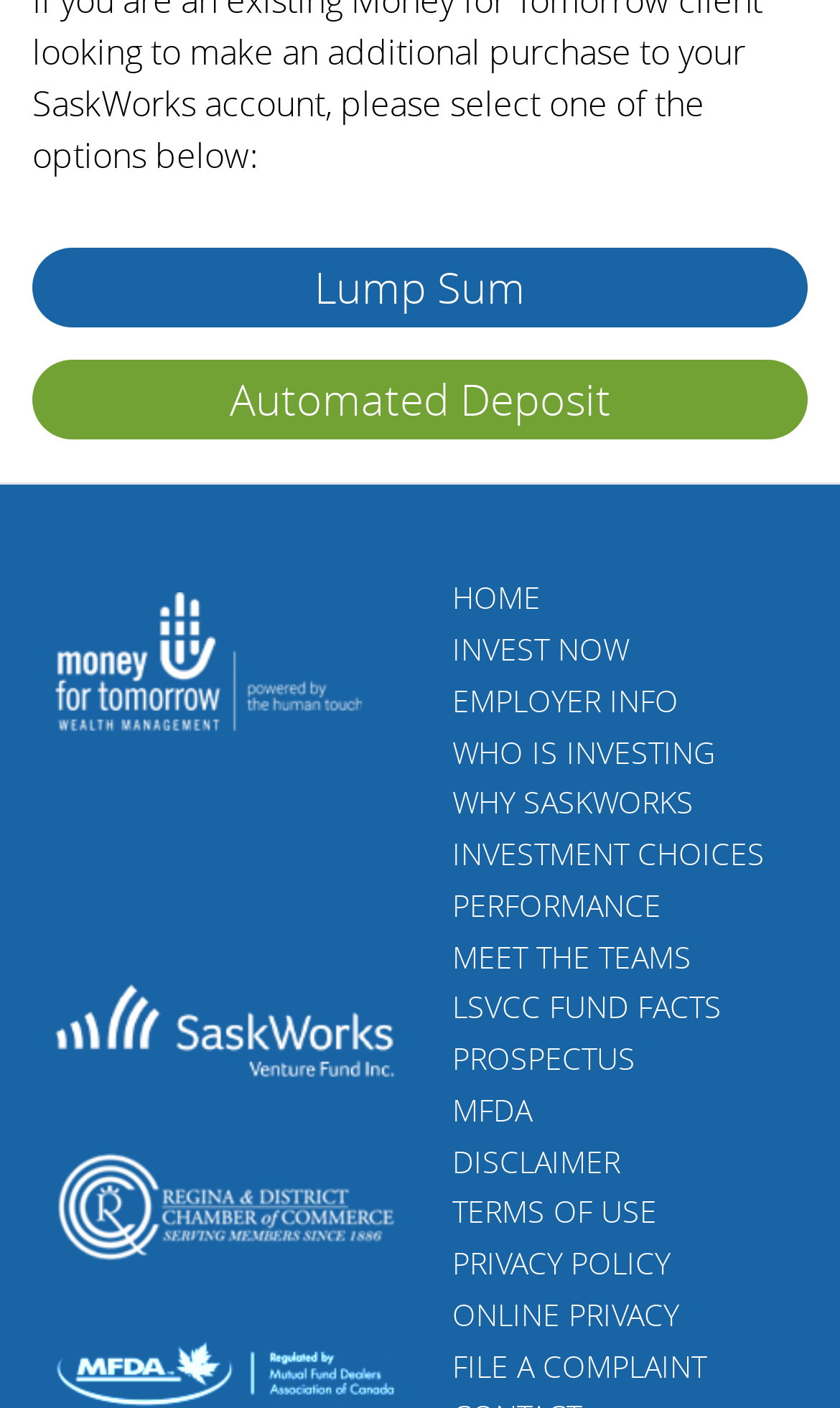Determine the bounding box coordinates of the section I need to click to execute the following instruction: "Go to HOME". Provide the coordinates as four float numbers between 0 and 1, i.e., [left, top, right, bottom].

[0.538, 0.41, 0.644, 0.439]